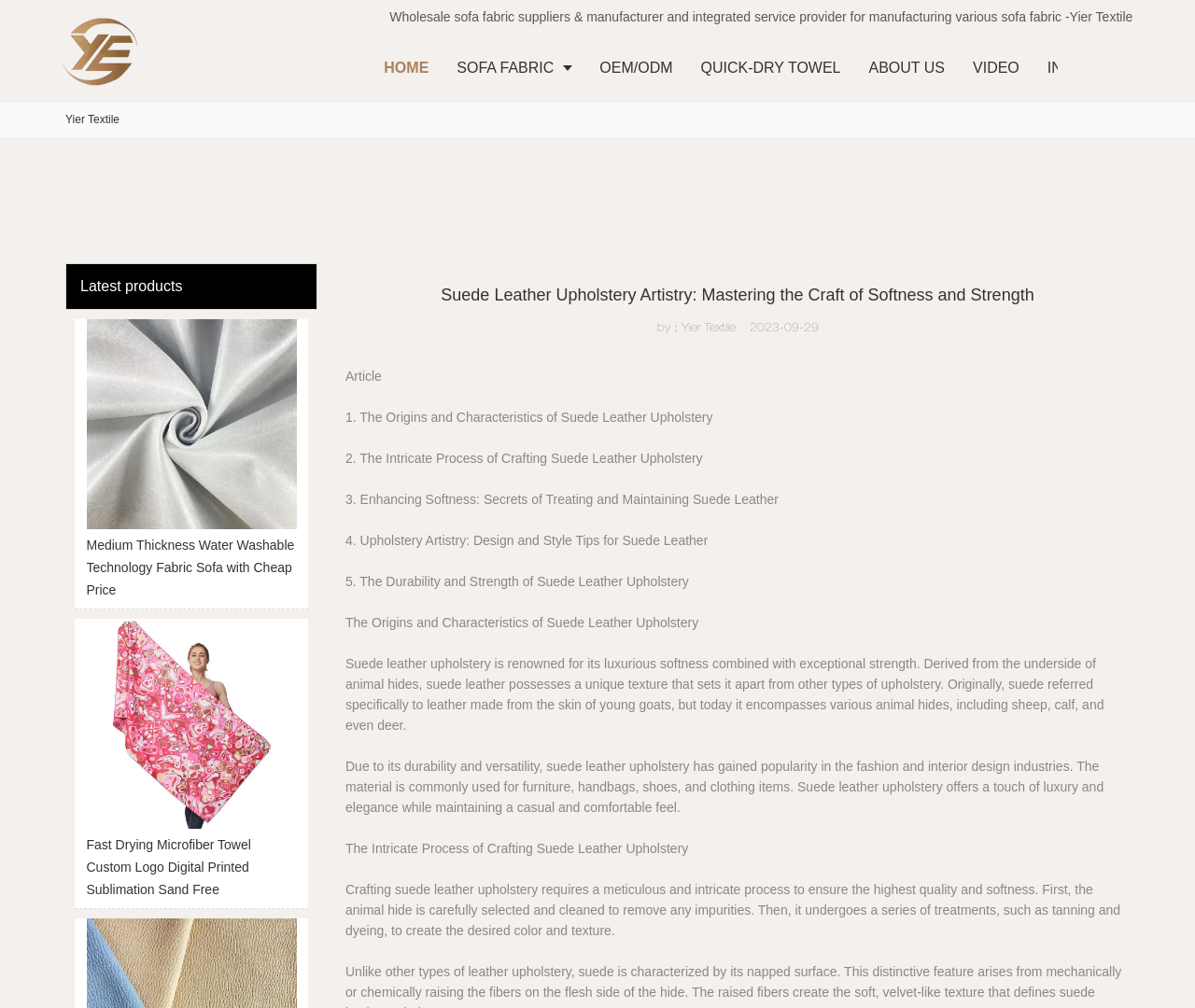Find the bounding box coordinates of the UI element according to this description: "Info center".

[0.865, 0.033, 0.973, 0.102]